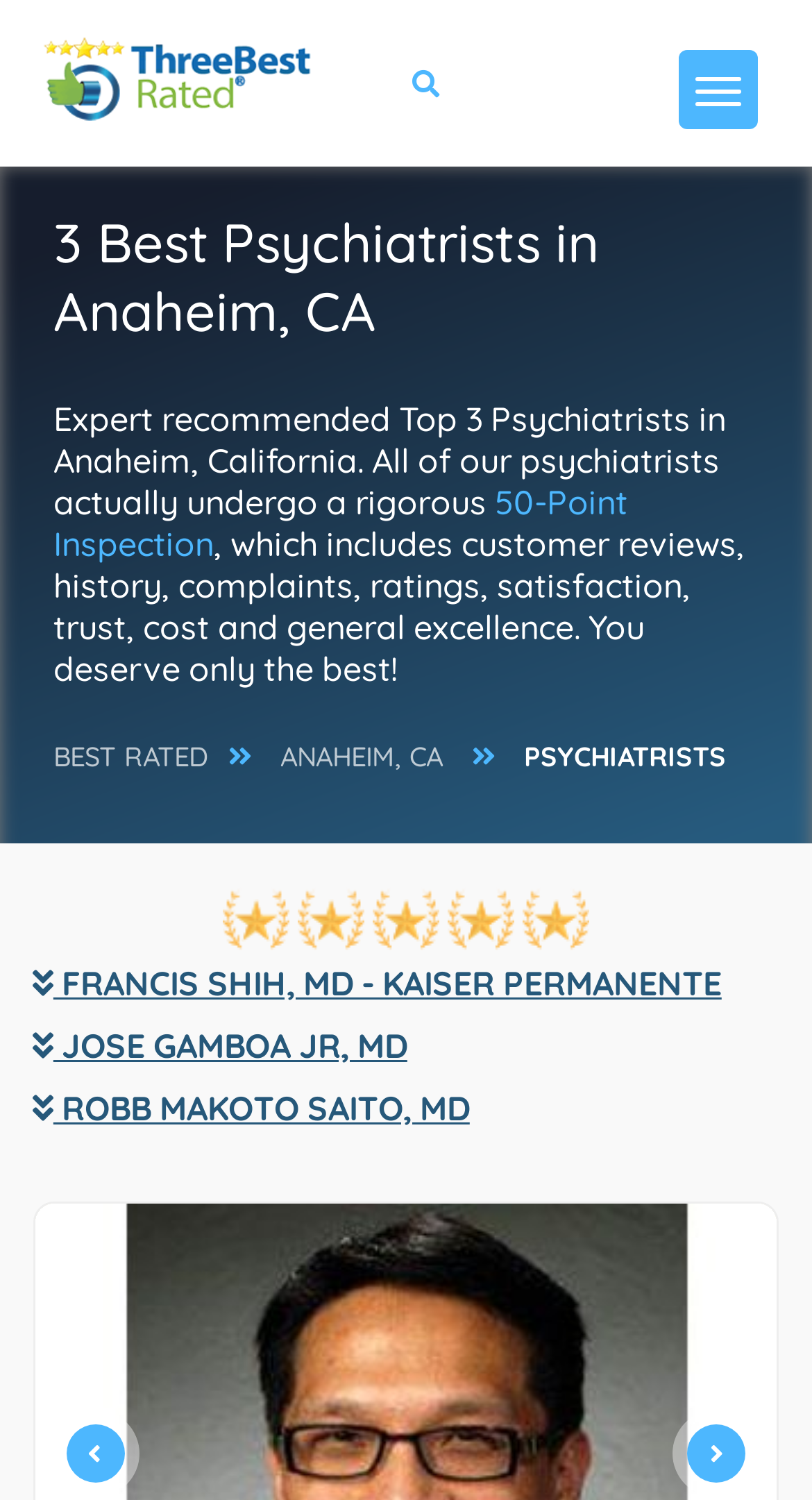Determine the bounding box coordinates of the UI element described by: "alt="ThreeBestRated.com" title="ThreeBestRated.com"".

[0.026, 0.039, 0.41, 0.061]